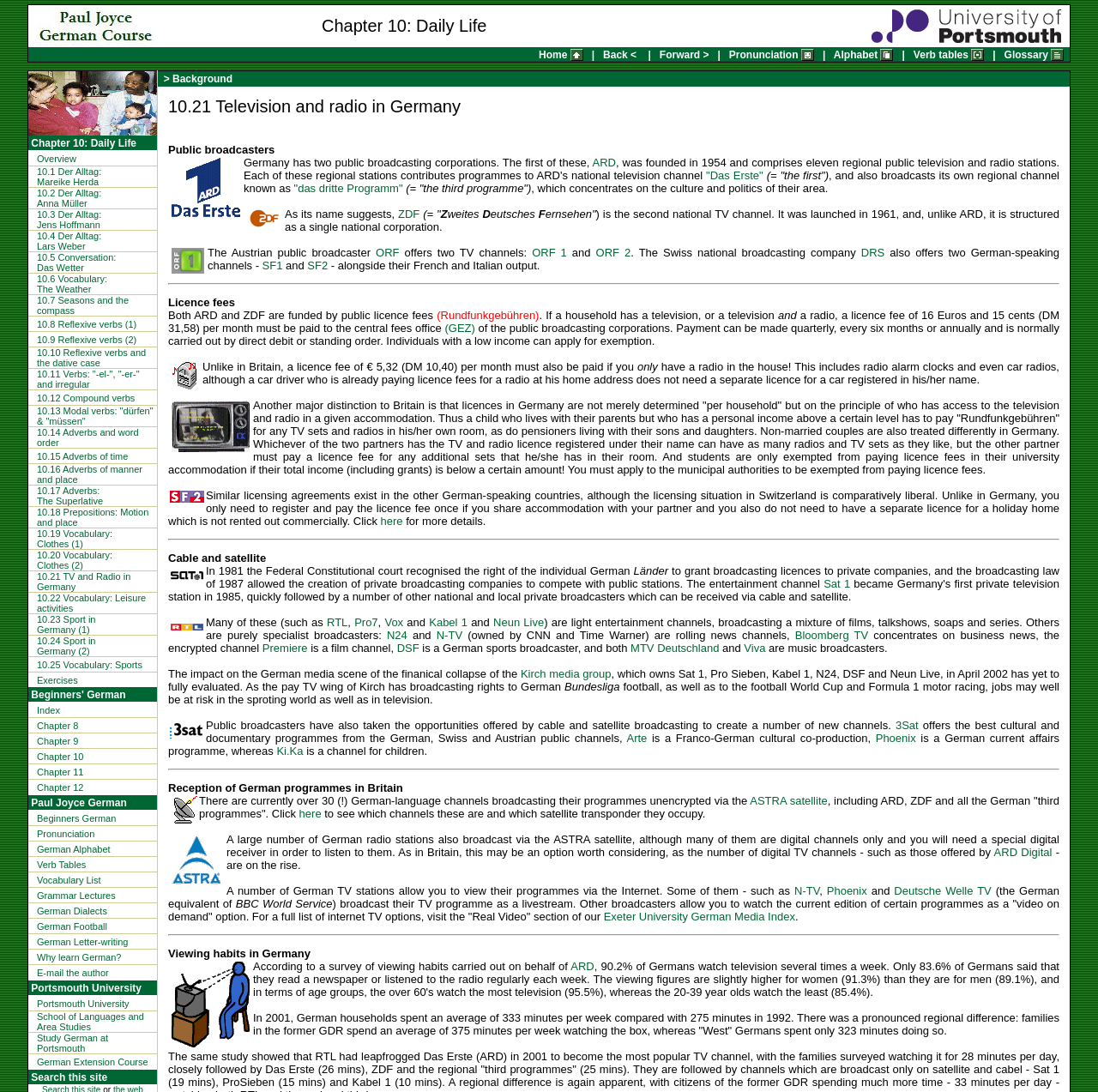Please specify the bounding box coordinates in the format (top-left x, top-left y, bottom-right x, bottom-right y), with all values as floating point numbers between 0 and 1. Identify the bounding box of the UI element described by: German Football

[0.034, 0.843, 0.098, 0.853]